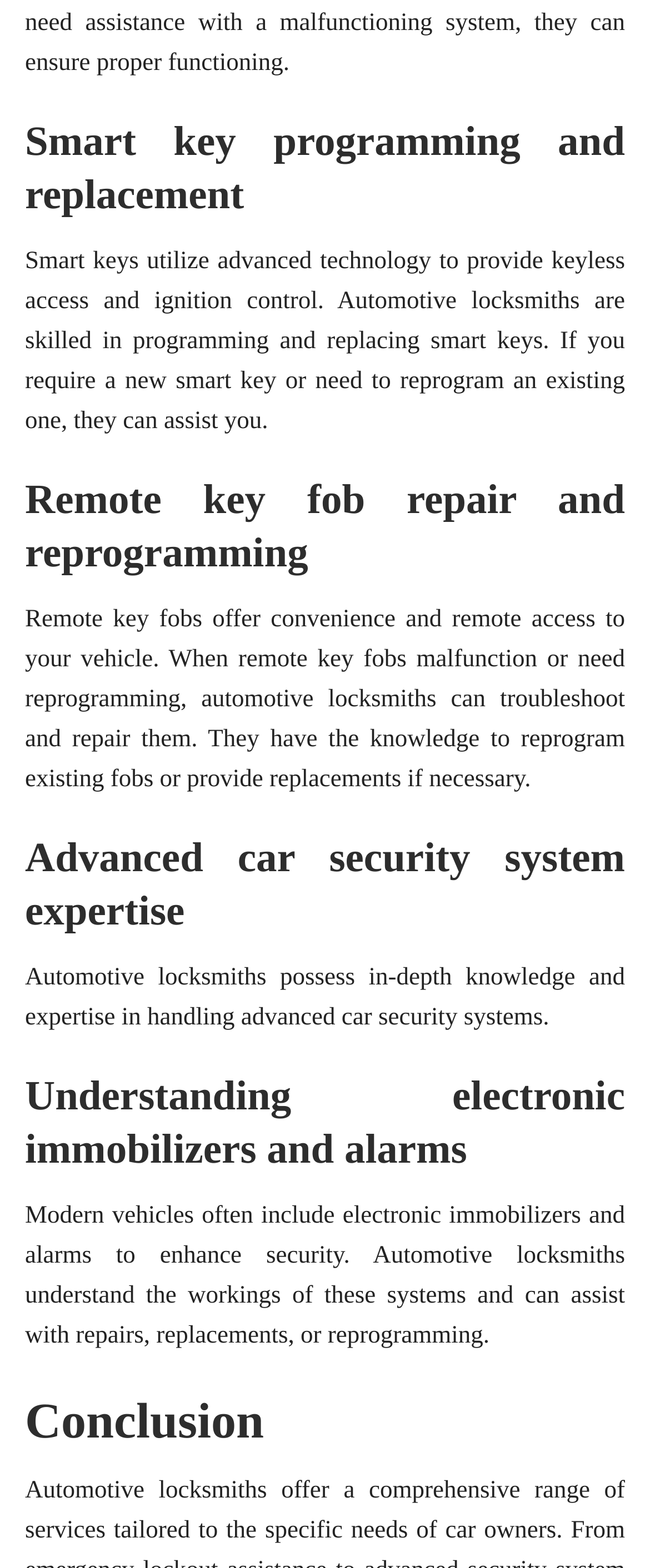What is the purpose of smart keys?
Answer with a single word or short phrase according to what you see in the image.

Keyless access and ignition control